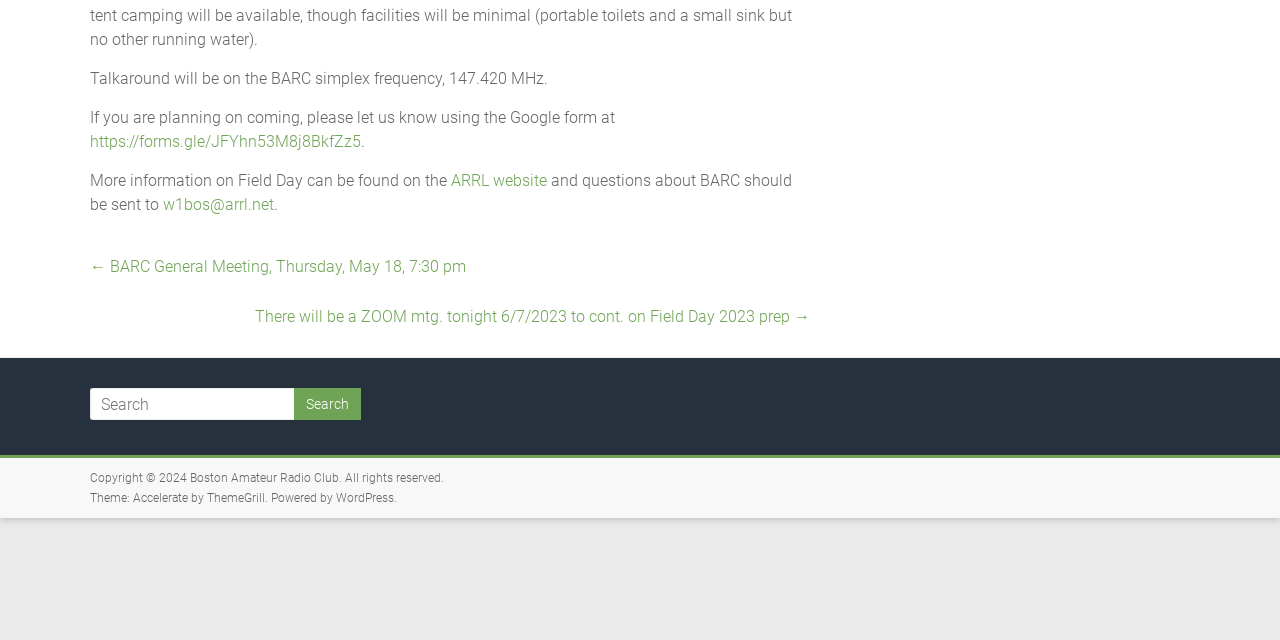Predict the bounding box of the UI element that fits this description: "Boston Amateur Radio Club".

[0.148, 0.736, 0.265, 0.758]